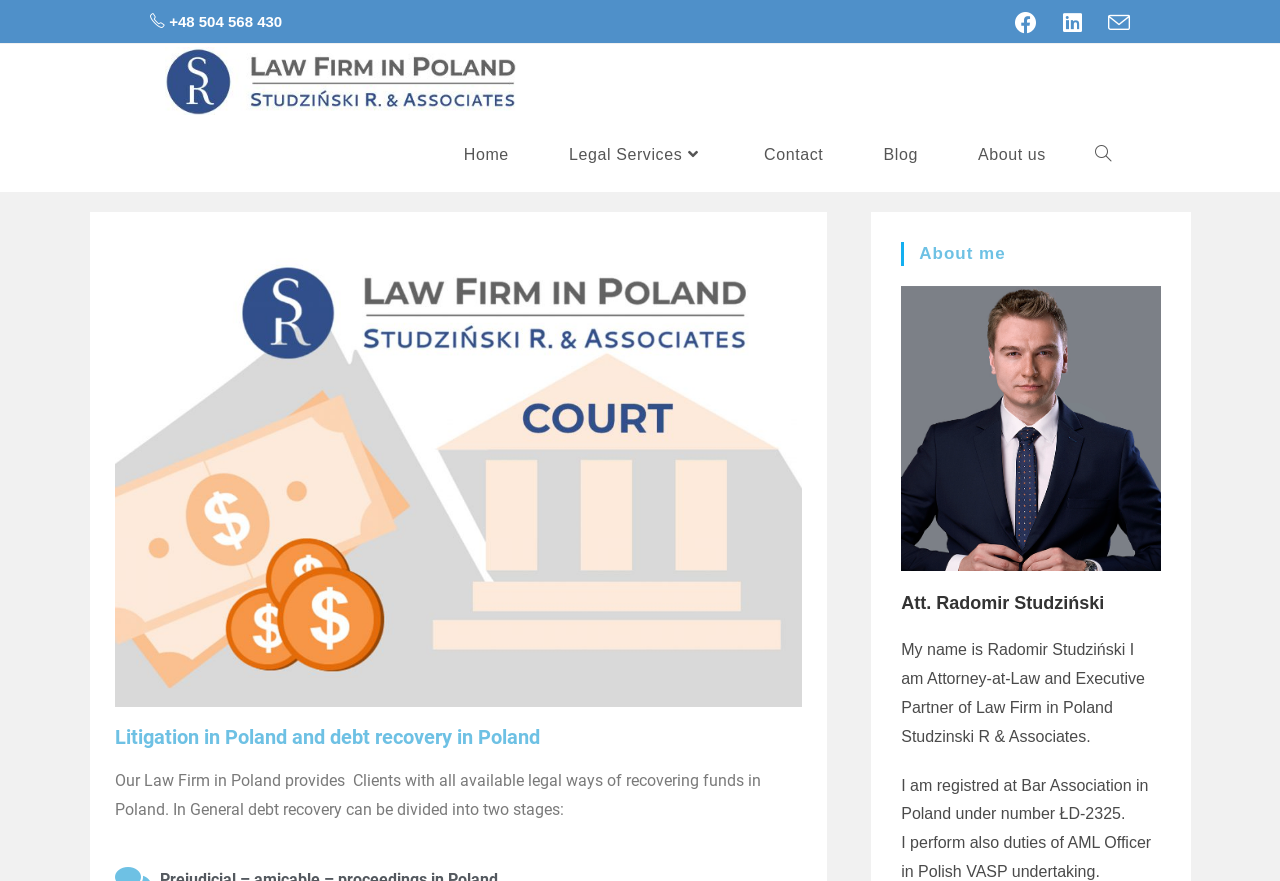Answer the question in a single word or phrase:
What is the profession of Radomir Studziński?

Attorney-at-Law